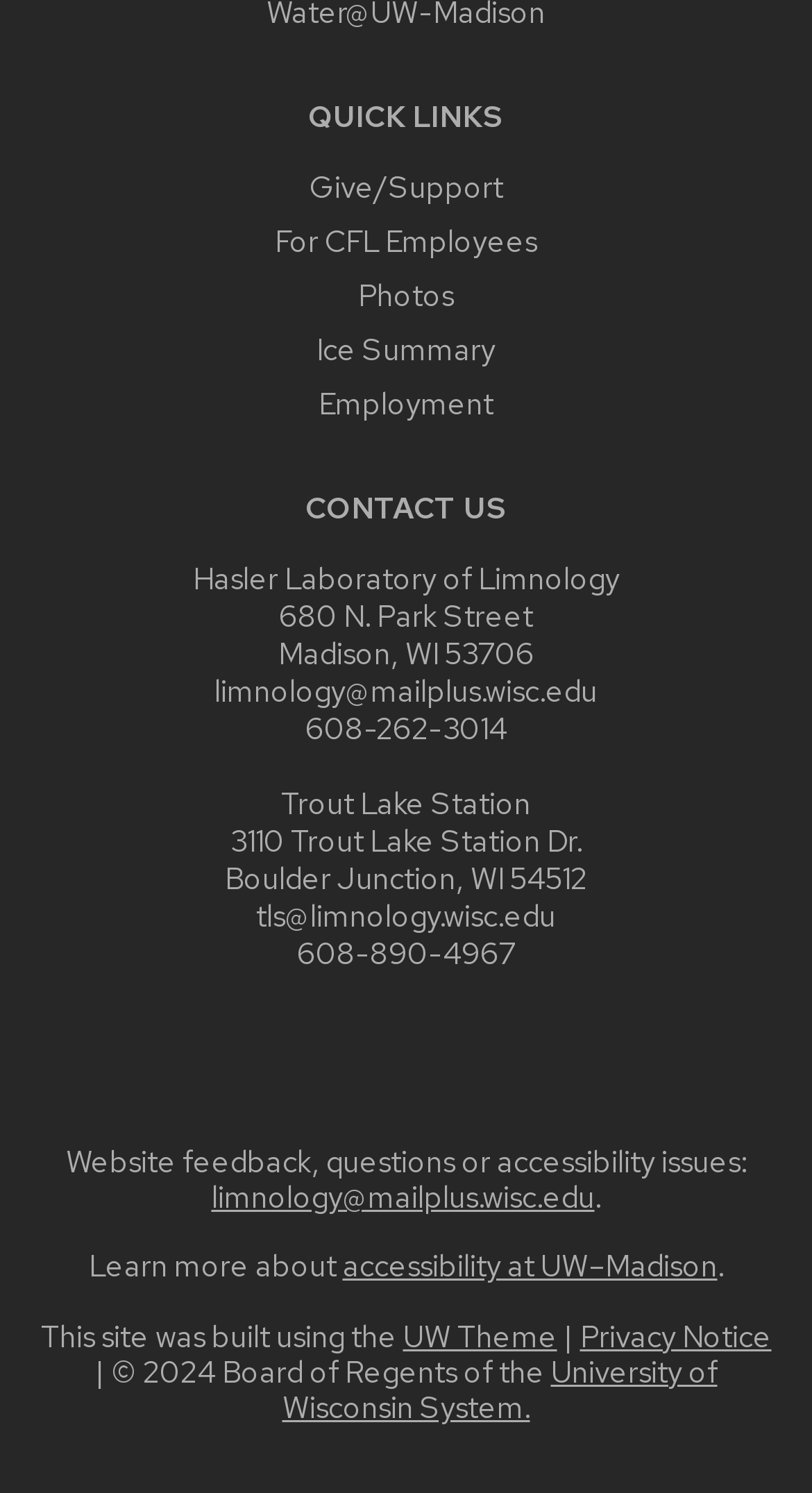Locate the bounding box coordinates of the element that should be clicked to execute the following instruction: "Contact via 'limnology@mailplus.wisc.edu'".

[0.26, 0.788, 0.732, 0.815]